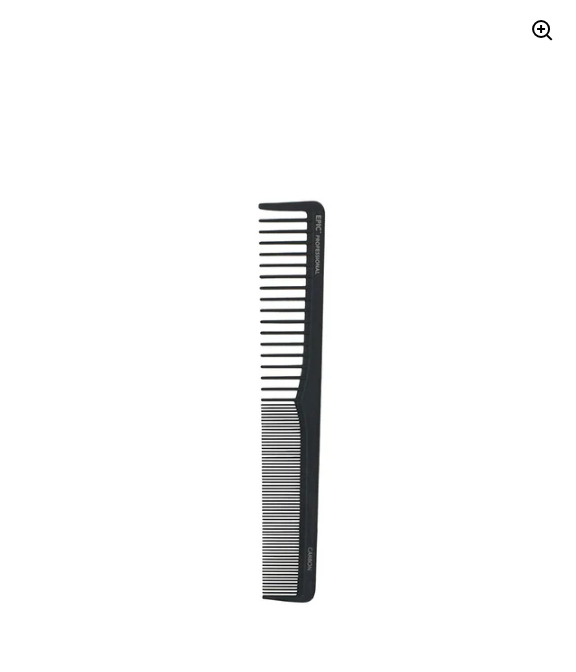Answer this question using a single word or a brief phrase:
What is the price of the comb?

$10.99